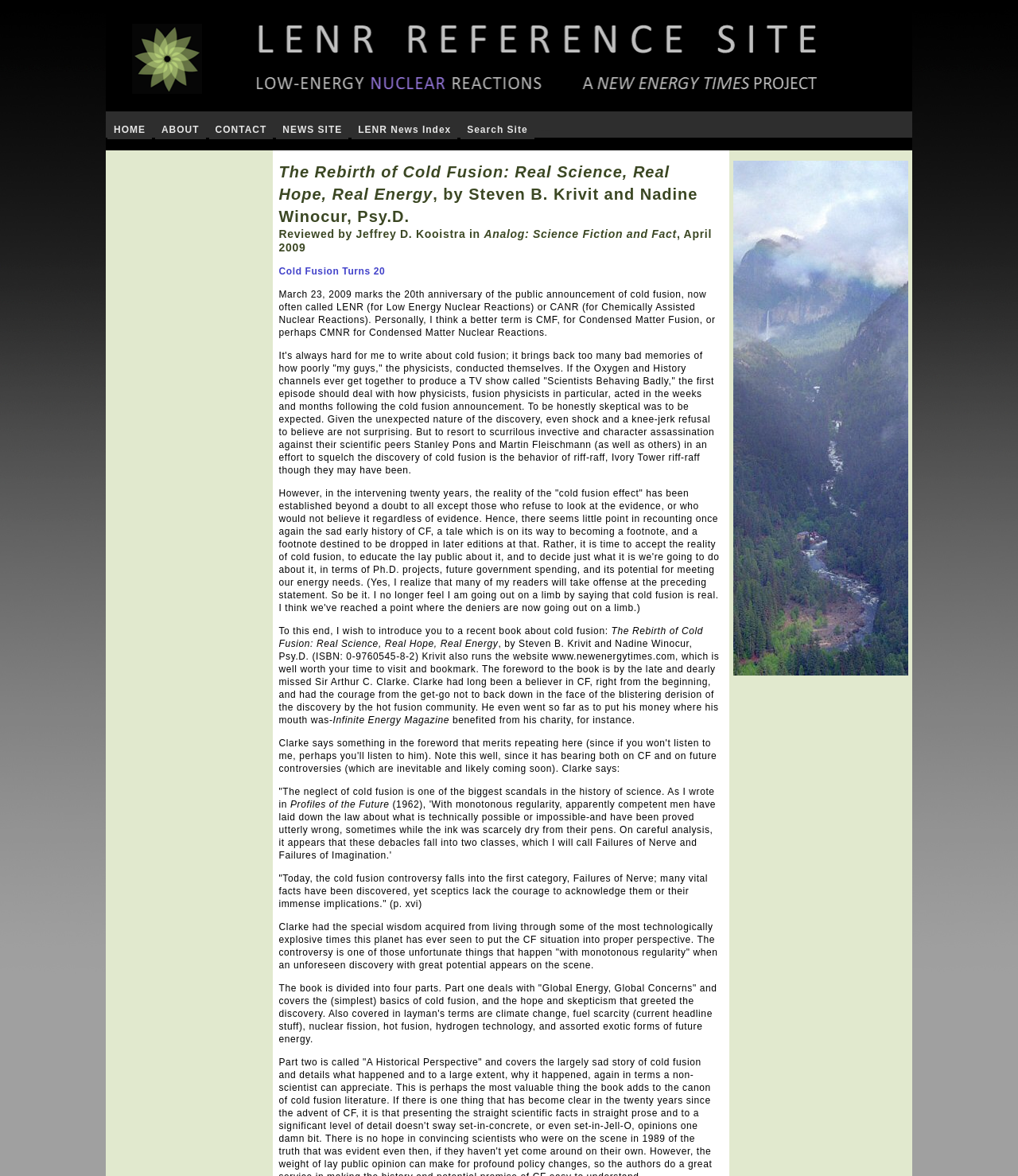How many columns are there in the middle section?
Please use the image to deliver a detailed and complete answer.

I analyzed the layout table in the middle section and found that it is divided into two columns, one with a link and another with an image.